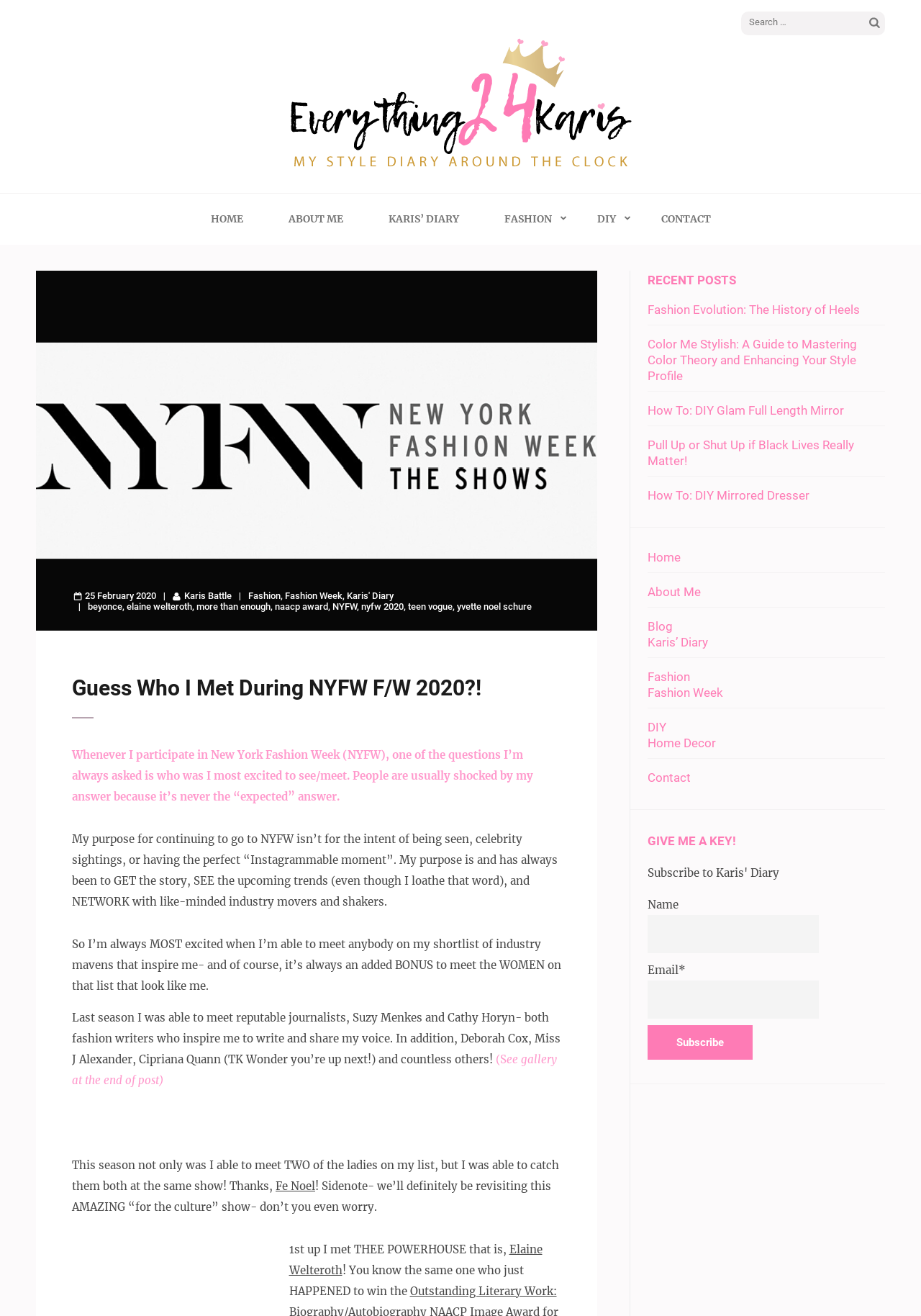Please determine the bounding box coordinates of the element's region to click in order to carry out the following instruction: "Read about Karis' diary". The coordinates should be four float numbers between 0 and 1, i.e., [left, top, right, bottom].

[0.547, 0.147, 0.599, 0.186]